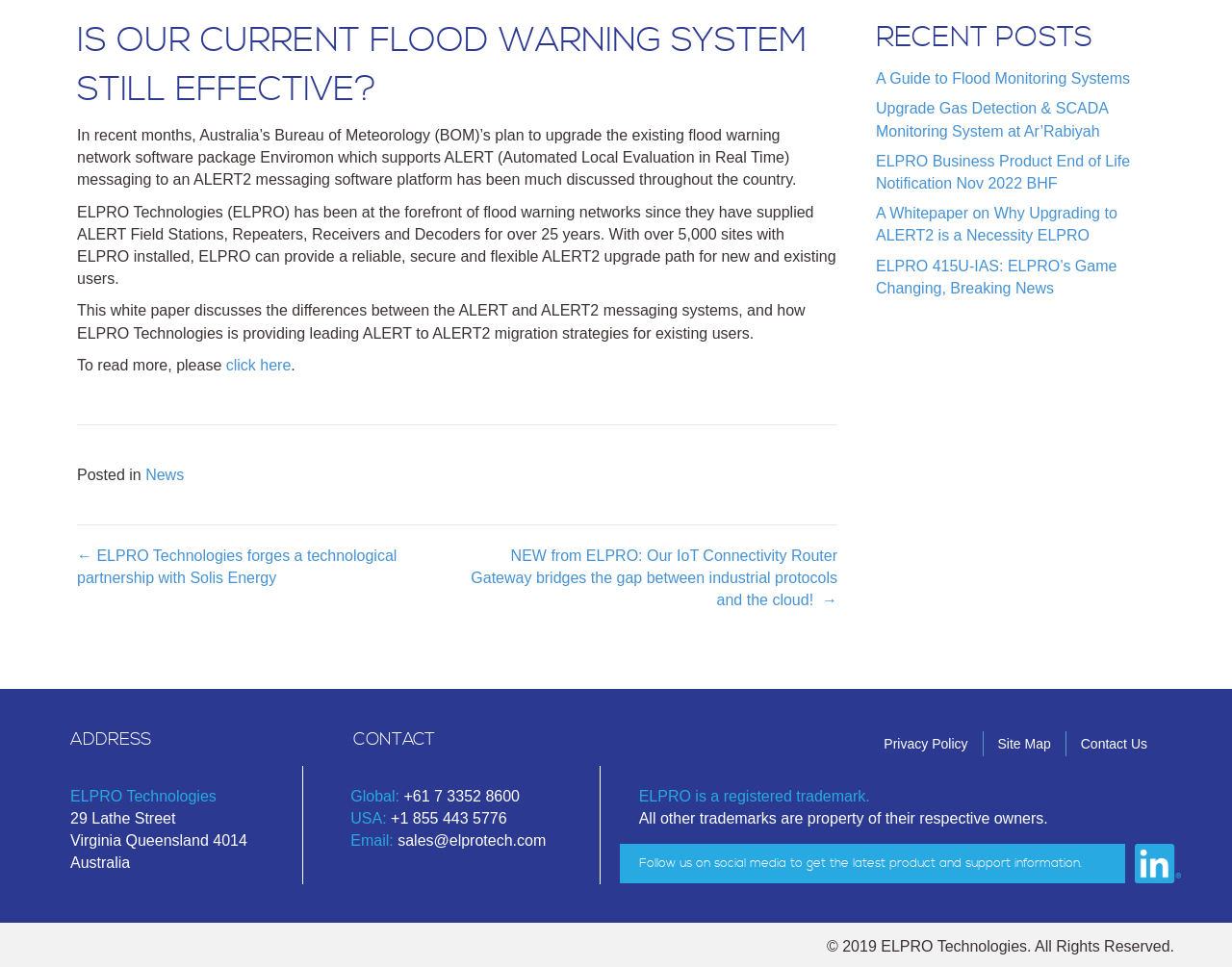What is the company name?
Based on the image, answer the question with as much detail as possible.

The company name can be found in the footer section of the webpage, where it is written as 'ELPRO Technologies'.